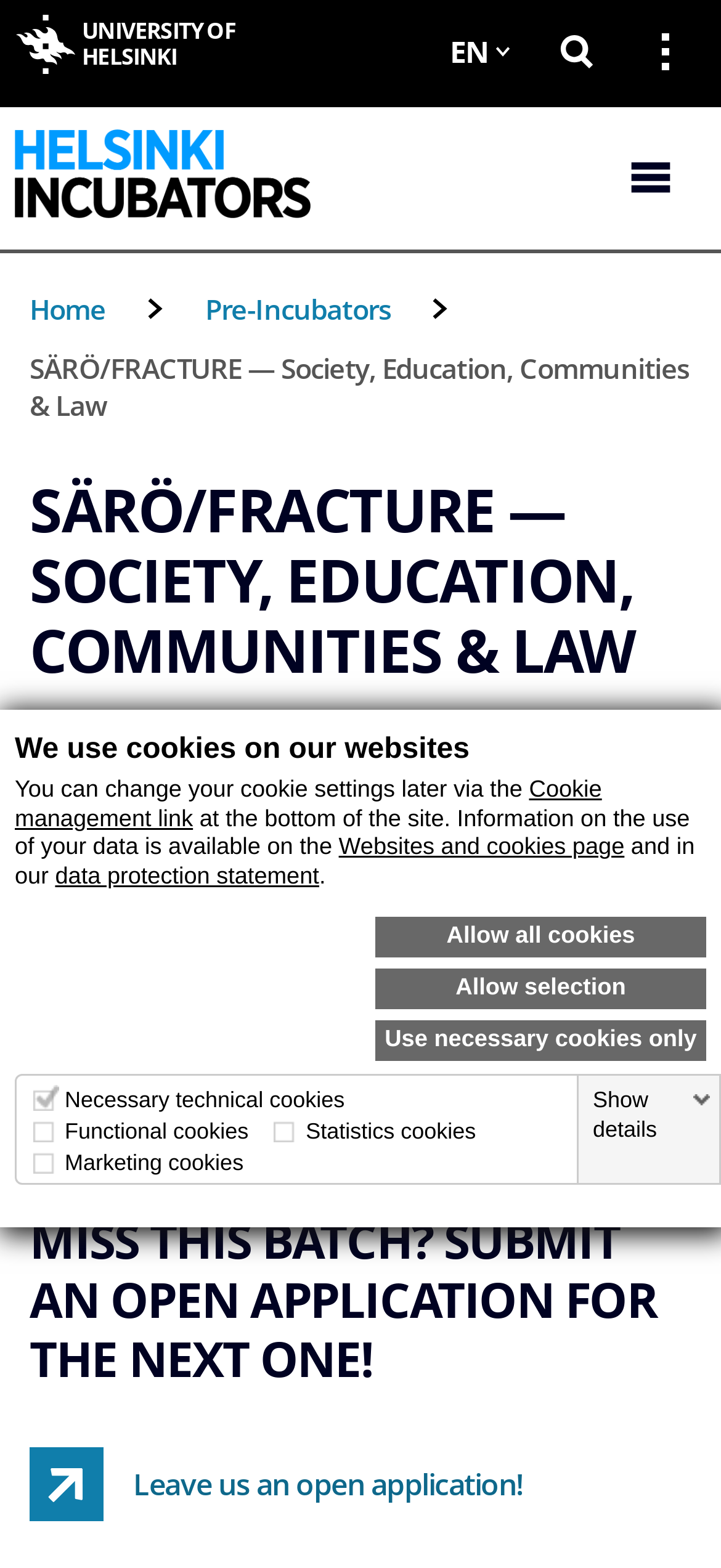Answer this question using a single word or a brief phrase:
What is the name of the university?

University of Helsinki